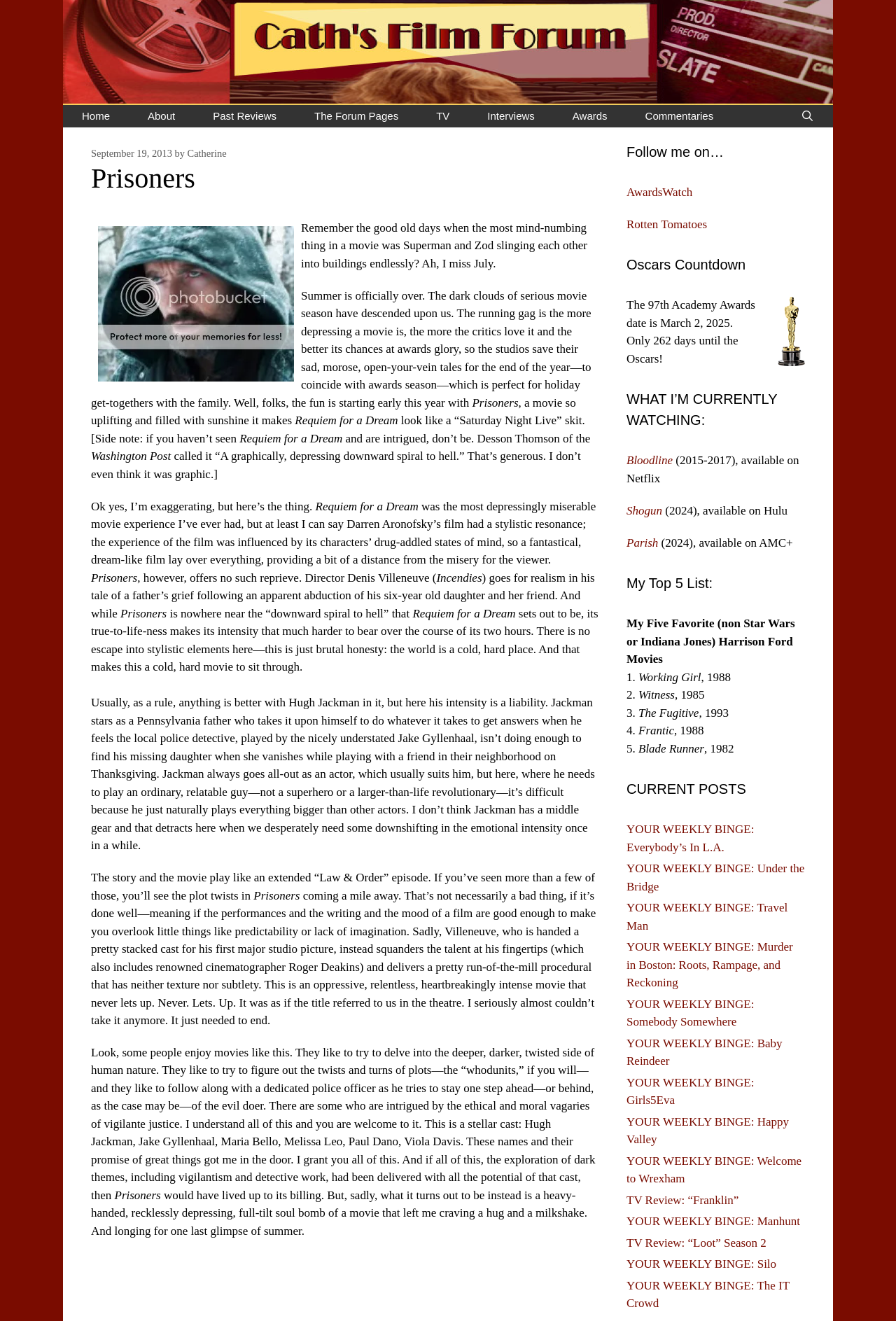What is the name of the cinematographer who worked on the movie?
From the screenshot, provide a brief answer in one word or phrase.

Roger Deakins